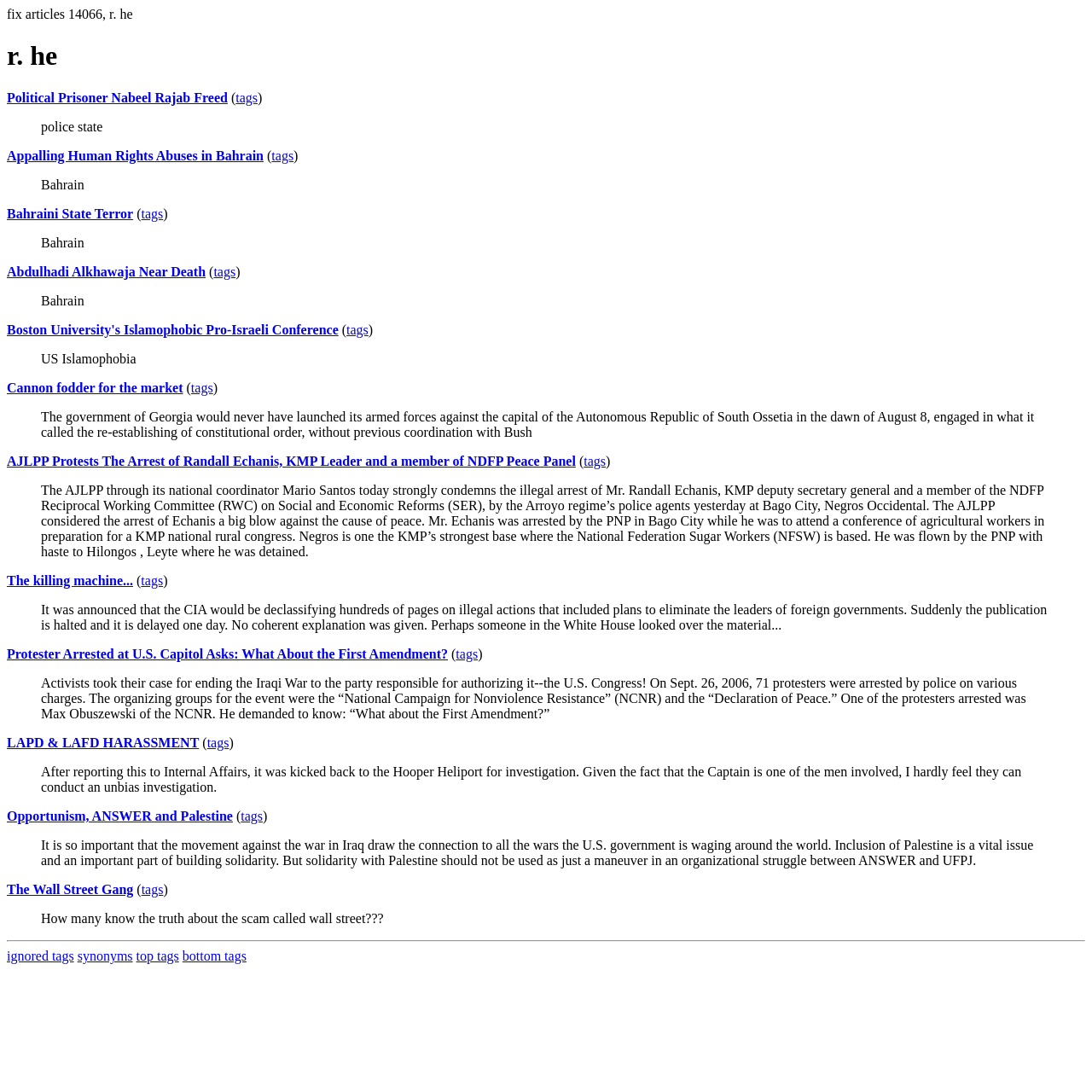Based on what you see in the screenshot, provide a thorough answer to this question: What is the common theme among the articles?

After analyzing the webpage content, it is clear that the articles are related to politics, social issues, and human rights. The topics range from government actions and policies to protests and activism, indicating a focus on political and social issues.